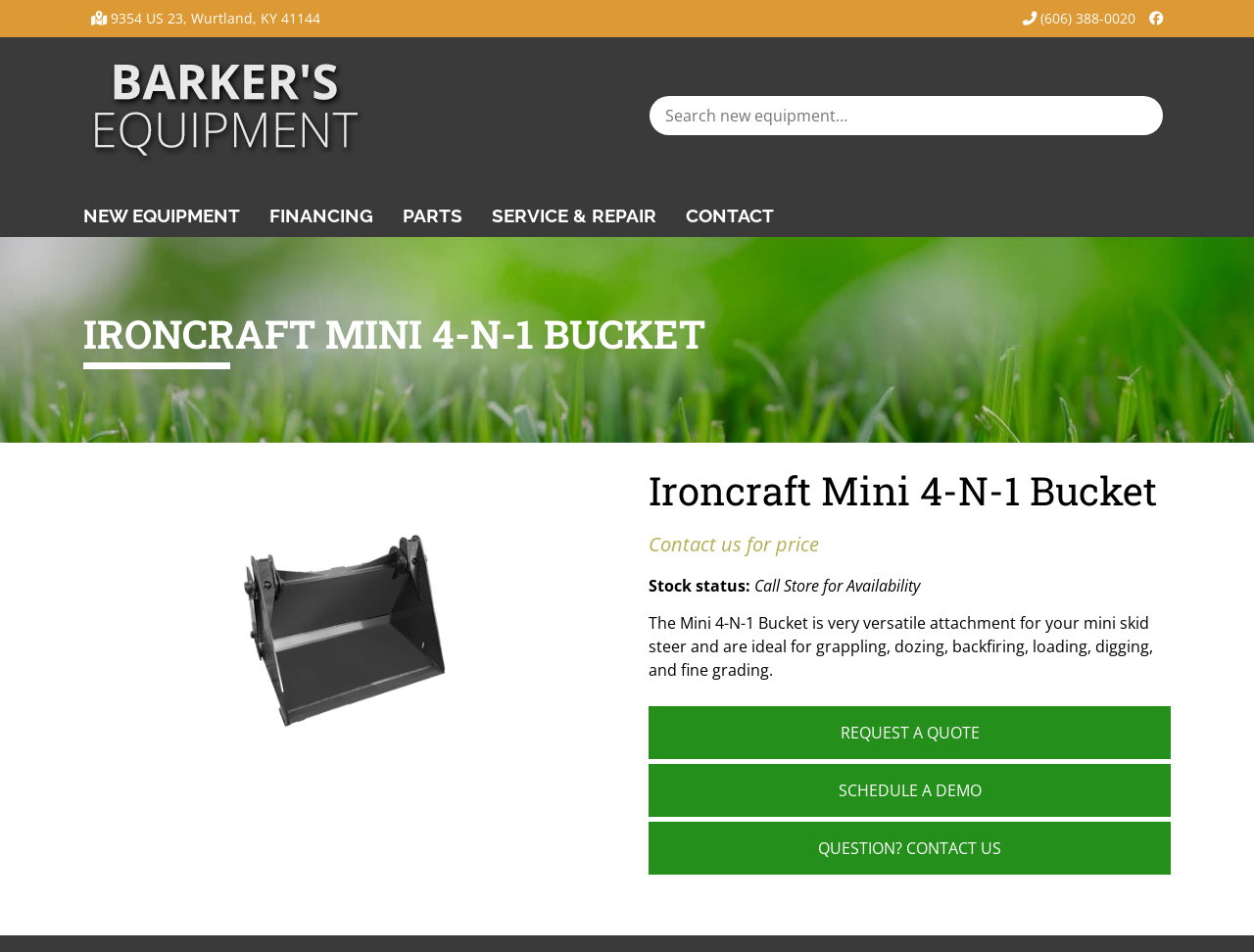What are the three actions that can be taken on the Mini 4-N-1 Bucket?
By examining the image, provide a one-word or phrase answer.

REQUEST A QUOTE, SCHEDULE A DEMO, QUESTION? CONTACT US